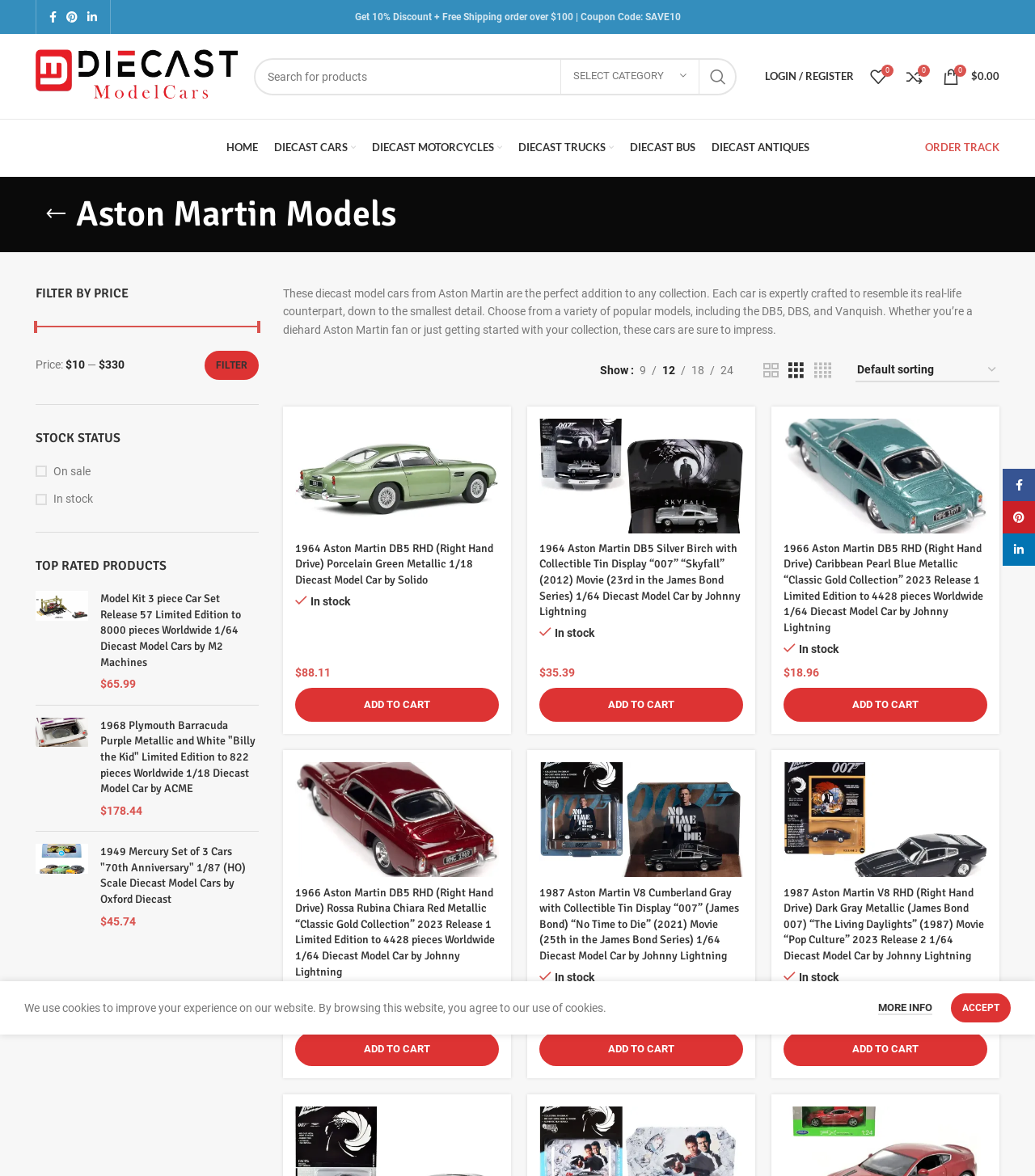How many products are shown on the first page?
From the screenshot, provide a brief answer in one word or phrase.

3